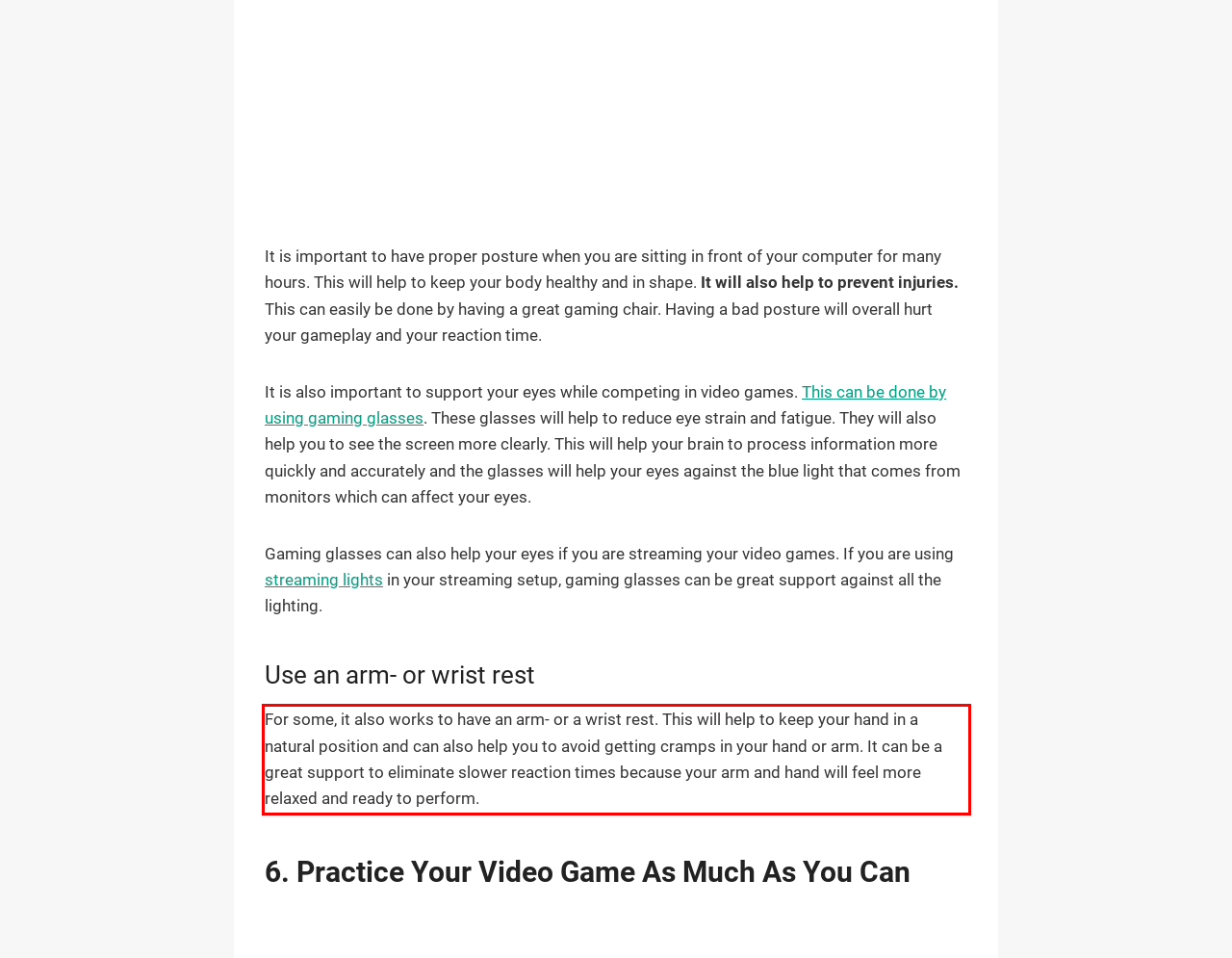You are given a screenshot with a red rectangle. Identify and extract the text within this red bounding box using OCR.

For some, it also works to have an arm- or a wrist rest. This will help to keep your hand in a natural position and can also help you to avoid getting cramps in your hand or arm. It can be a great support to eliminate slower reaction times because your arm and hand will feel more relaxed and ready to perform.